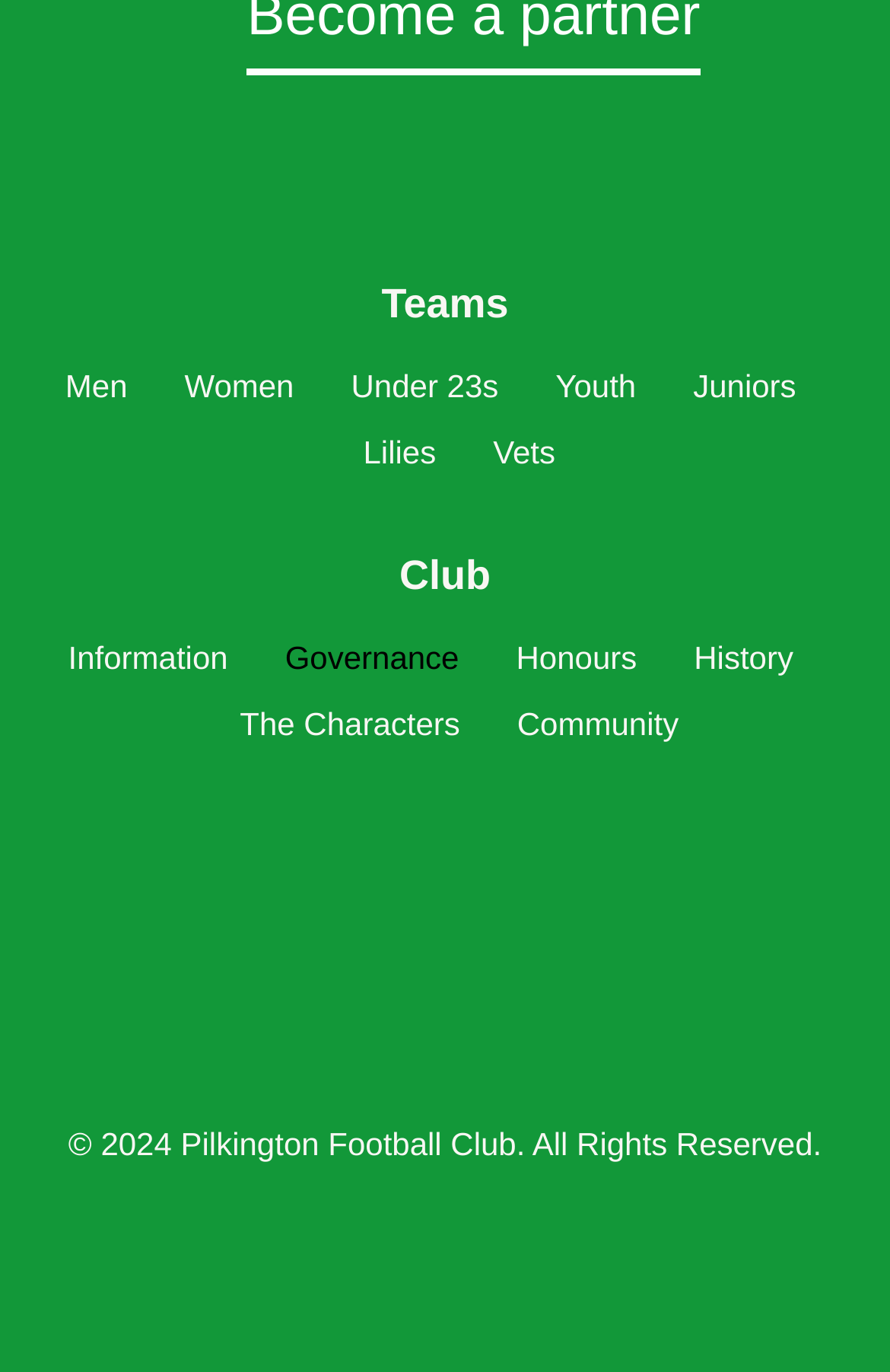Please identify the bounding box coordinates of the clickable area that will fulfill the following instruction: "Explore the Community page". The coordinates should be in the format of four float numbers between 0 and 1, i.e., [left, top, right, bottom].

[0.581, 0.504, 0.763, 0.552]